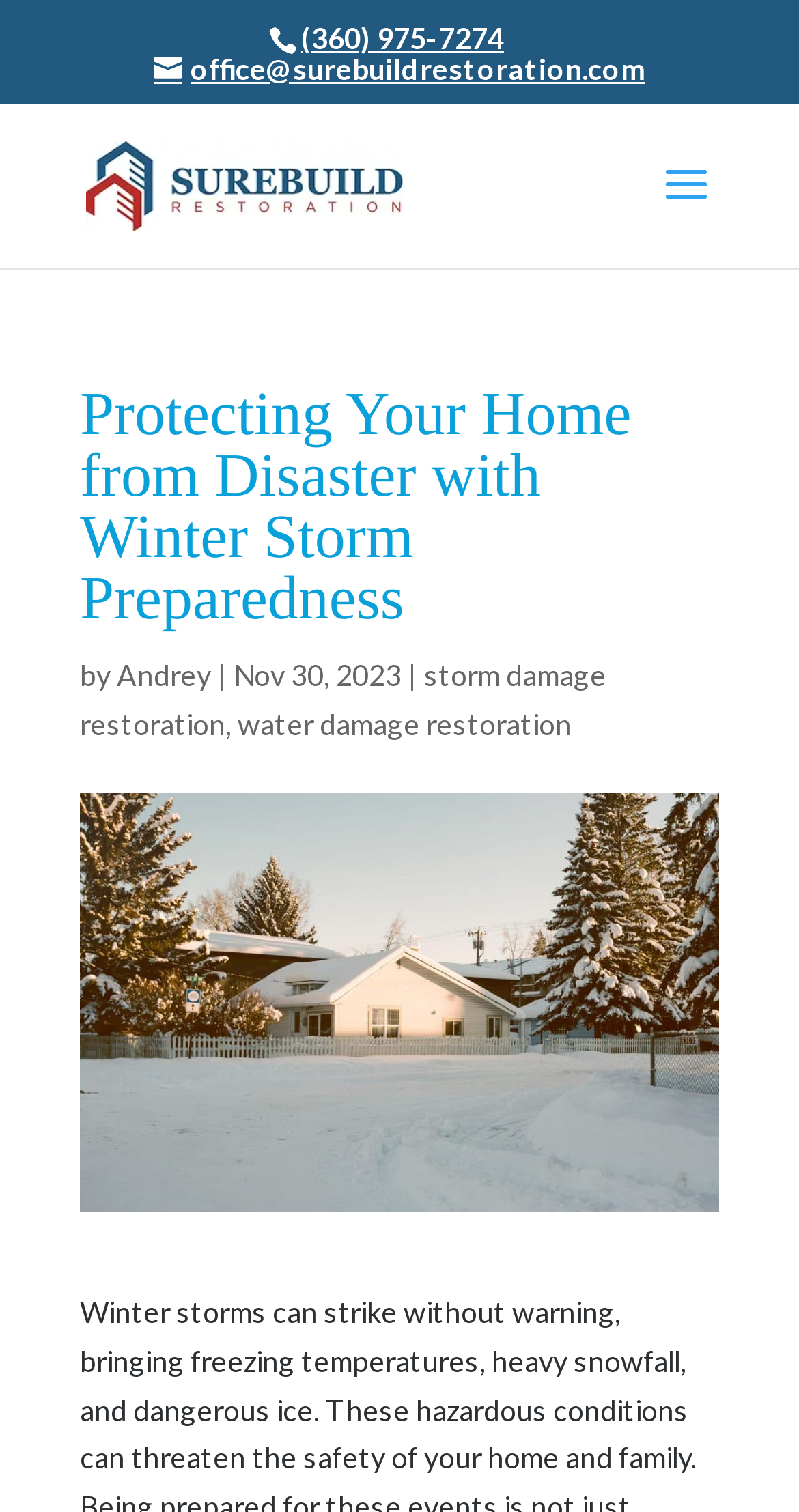Provide a short answer to the following question with just one word or phrase: Who is the author of the article?

Andrey